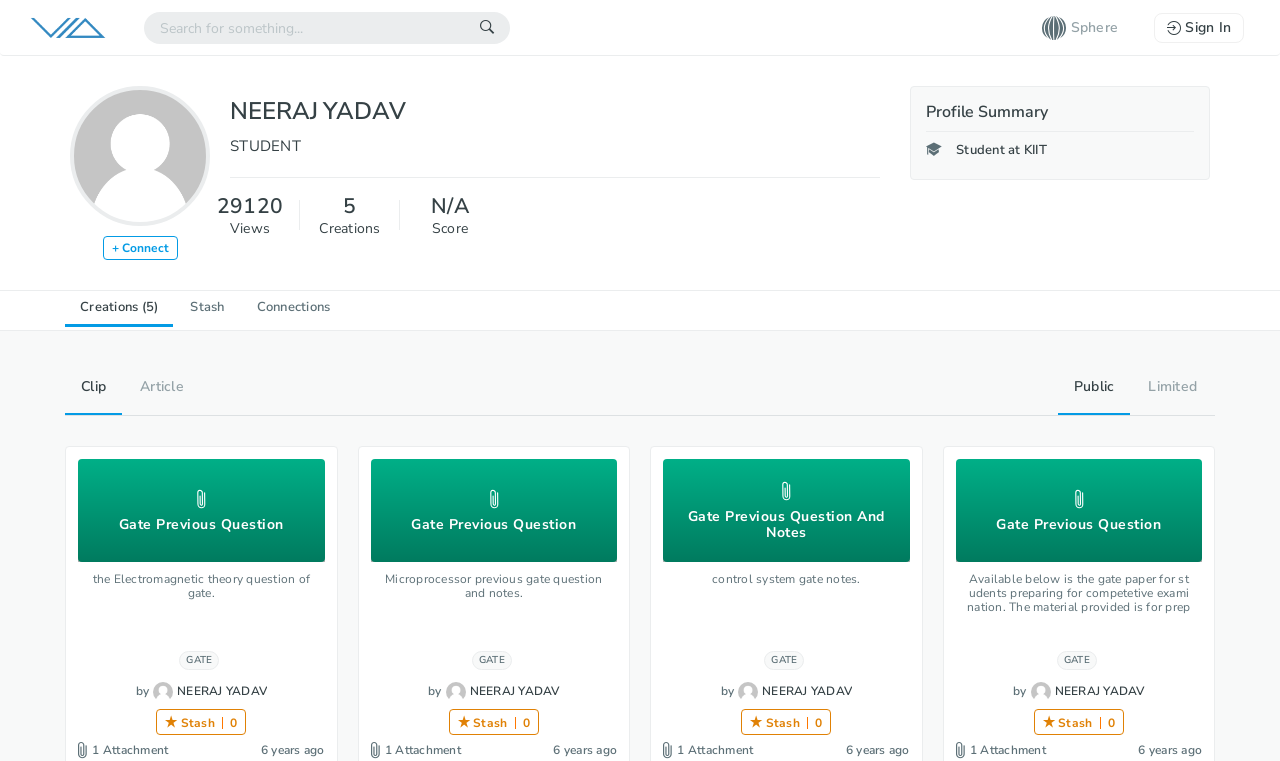What is the purpose of the material provided on the webpage?
Please answer the question with as much detail and depth as you can.

The purpose of the material provided on the webpage can be found in the static text element with the text 'Available below is the gate paper for students preparing for competetive examination. The material provided is for preparation and revision purpose.' which is located near the bottom of the page.